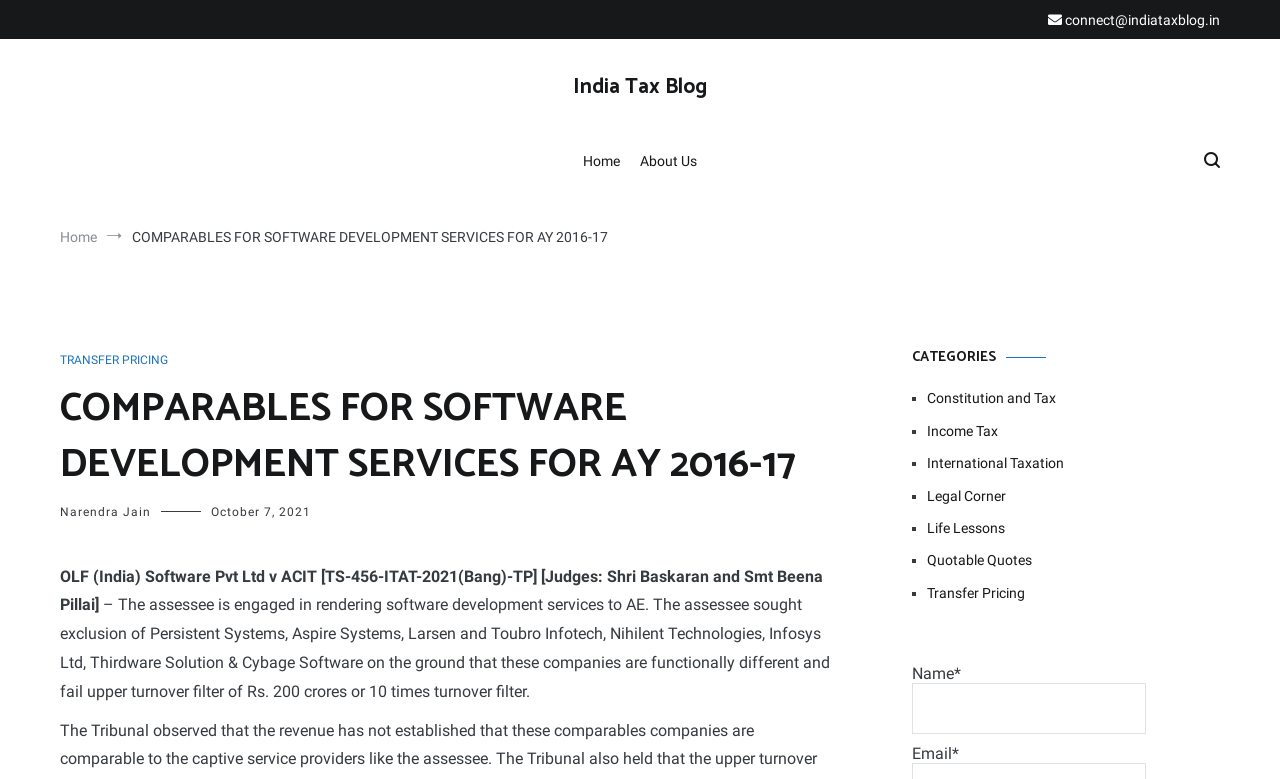Based on the element description October 7, 2021October 7, 2021, identify the bounding box coordinates for the UI element. The coordinates should be in the format (top-left x, top-left y, bottom-right x, bottom-right y) and within the 0 to 1 range.

[0.165, 0.649, 0.243, 0.667]